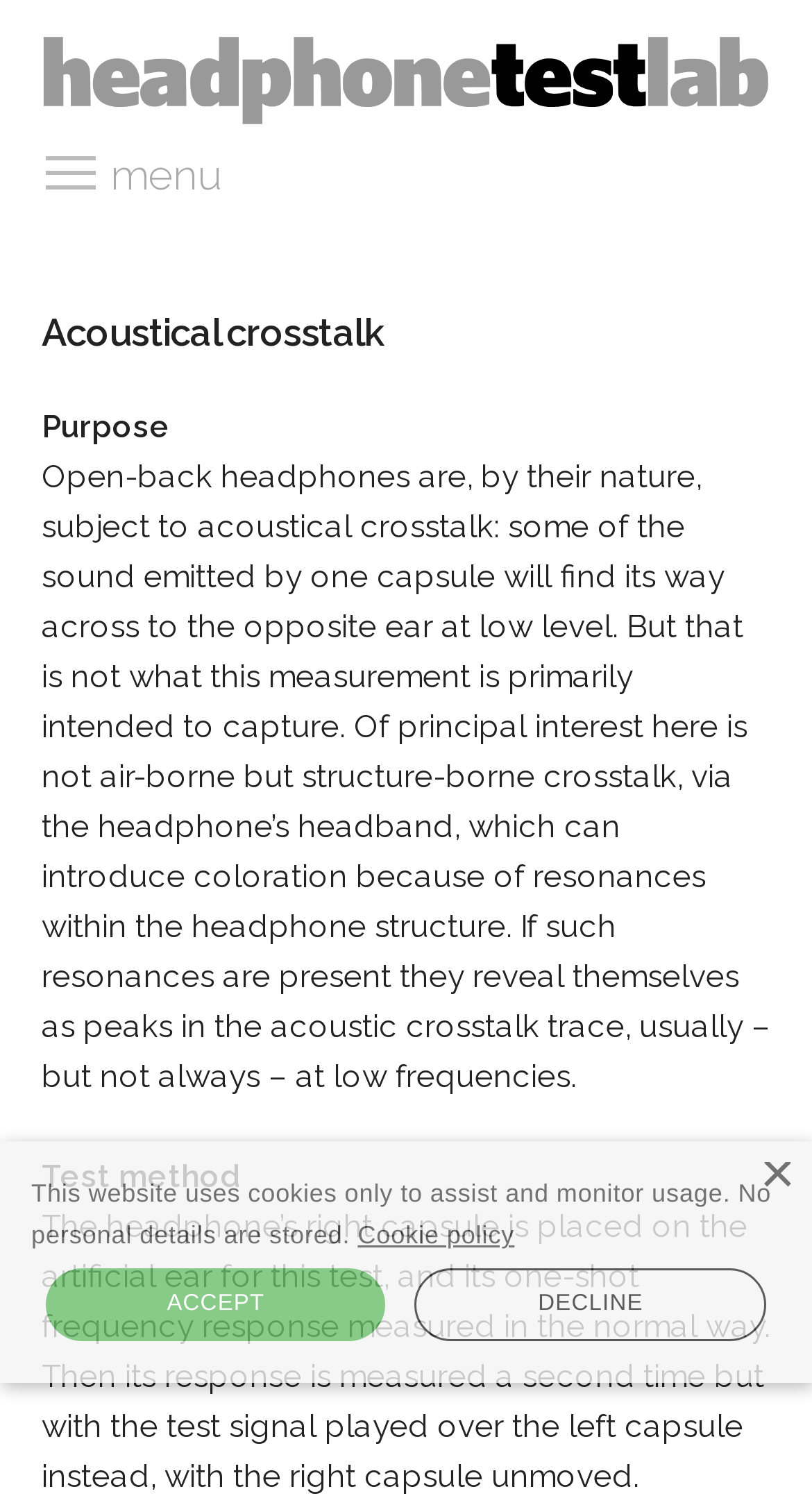Using the description "Accept", predict the bounding box of the relevant HTML element.

[0.056, 0.842, 0.475, 0.891]